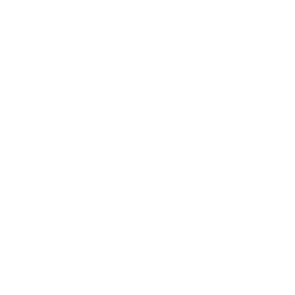Please provide a comprehensive response to the question based on the details in the image: What is the purpose of the adjustable straps?

According to the caption, the adjustable straps are designed to ensure comfort, implying that their primary purpose is to provide a comfortable fit for the wearer.